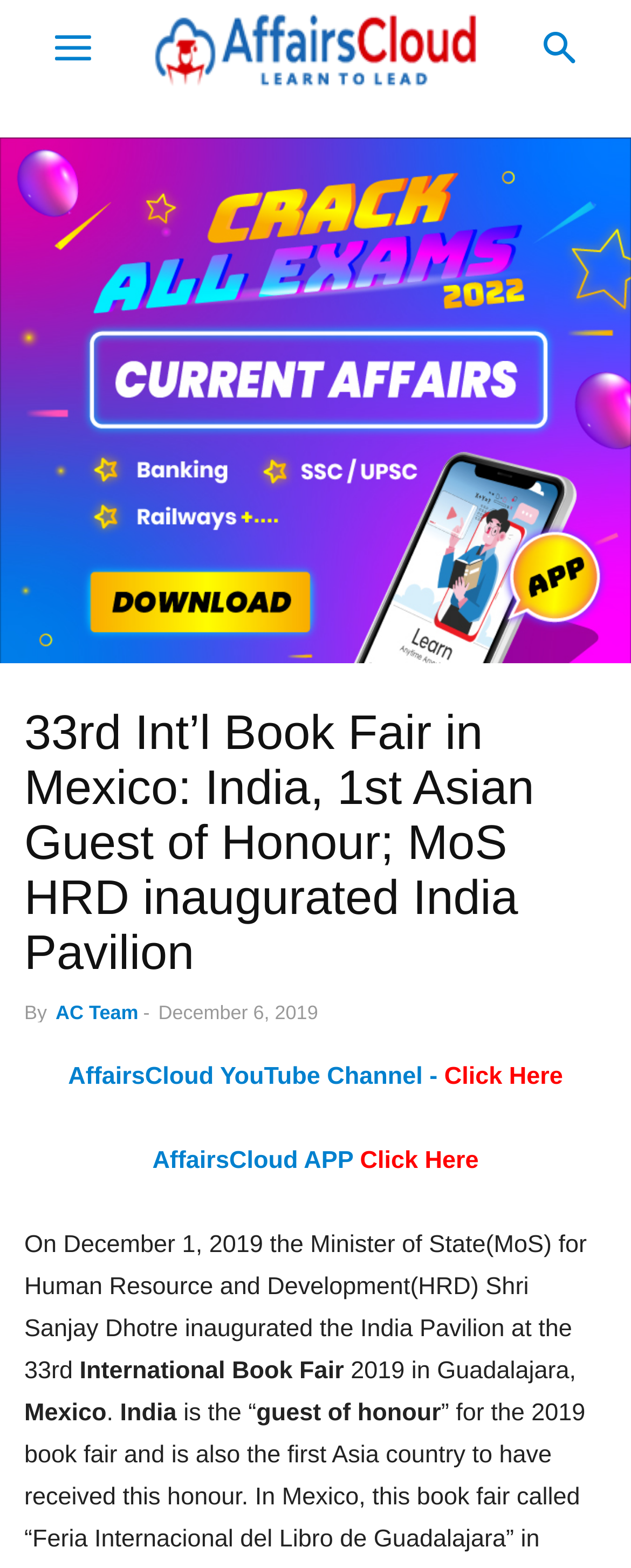Please find and provide the title of the webpage.

33rd Int’l Book Fair in Mexico: India, 1st Asian Guest of Honour; MoS HRD inaugurated India Pavilion